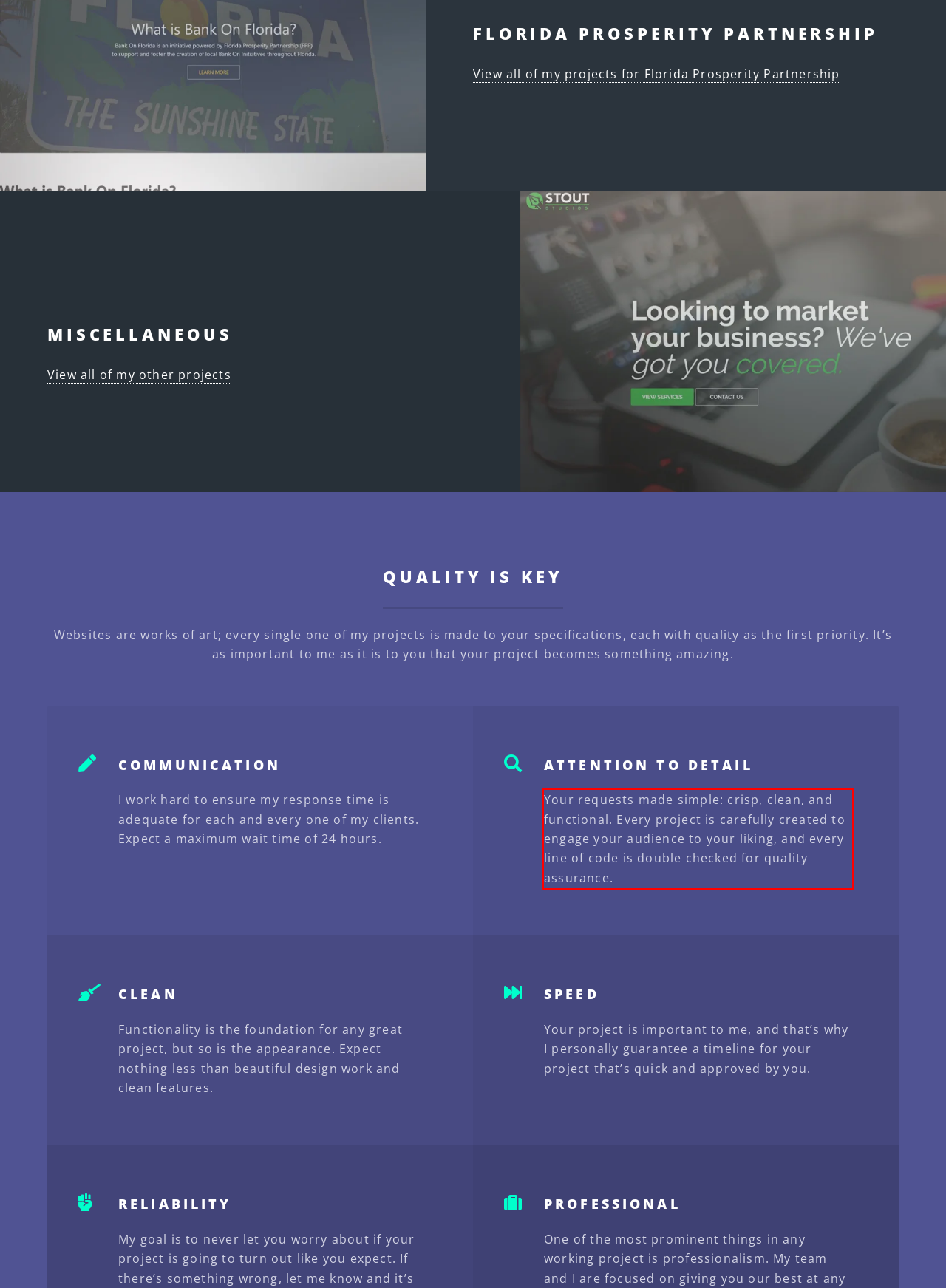Please look at the webpage screenshot and extract the text enclosed by the red bounding box.

Your requests made simple: crisp, clean, and functional. Every project is carefully created to engage your audience to your liking, and every line of code is double checked for quality assurance.